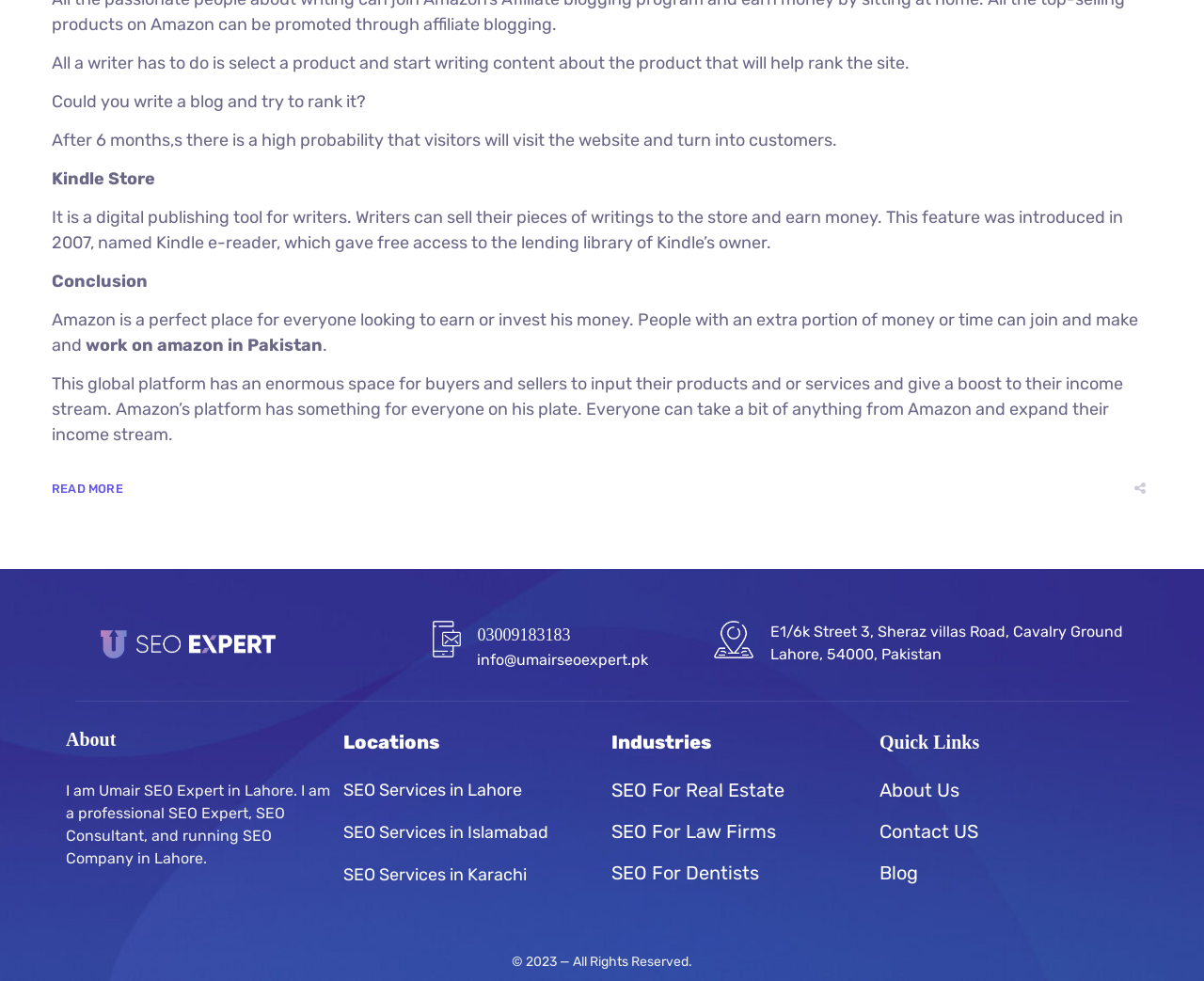What is the phone number of the SEO expert?
From the image, respond using a single word or phrase.

03009183183